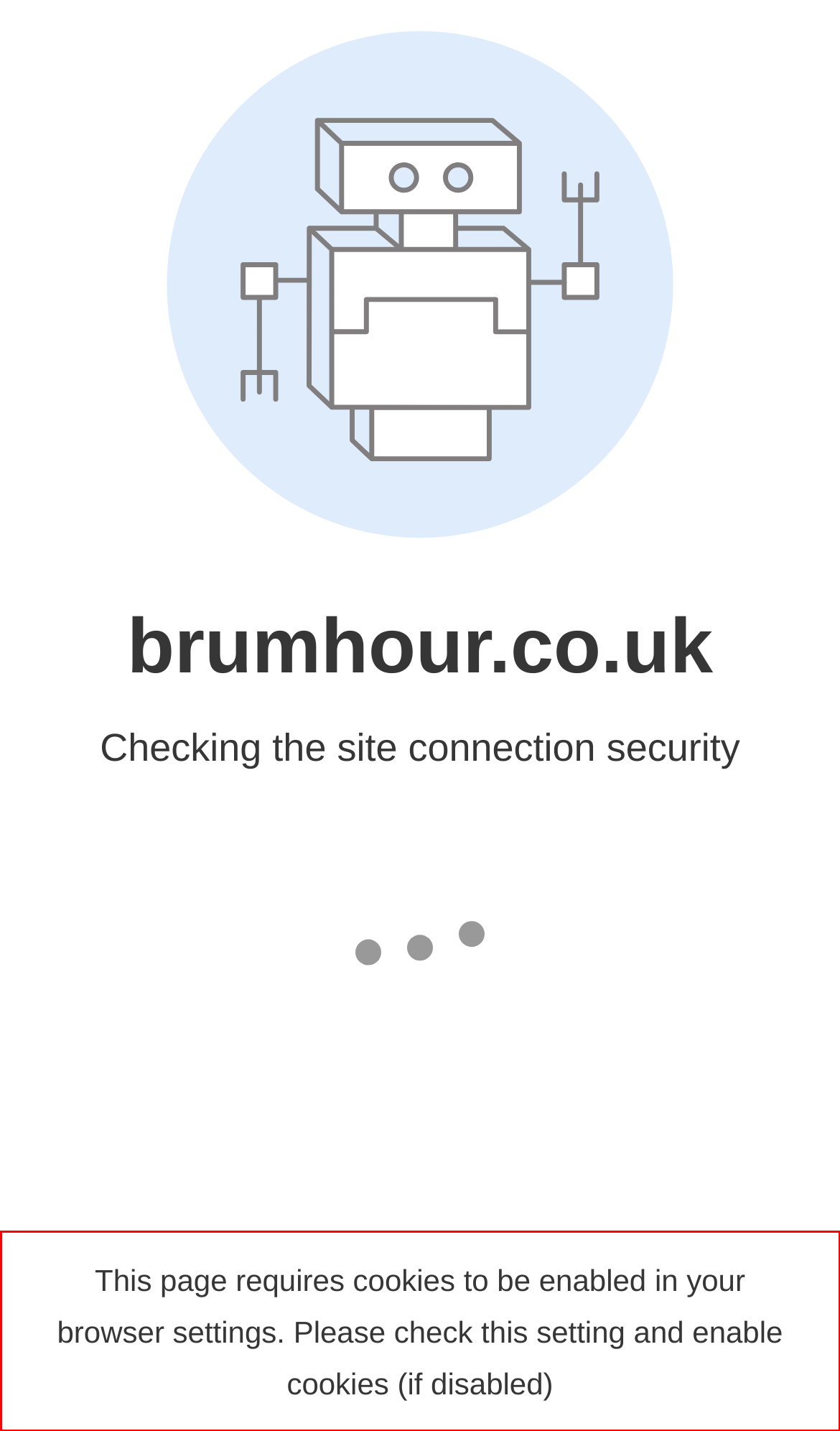Given the screenshot of the webpage, identify the red bounding box, and recognize the text content inside that red bounding box.

This page requires cookies to be enabled in your browser settings. Please check this setting and enable cookies (if disabled)